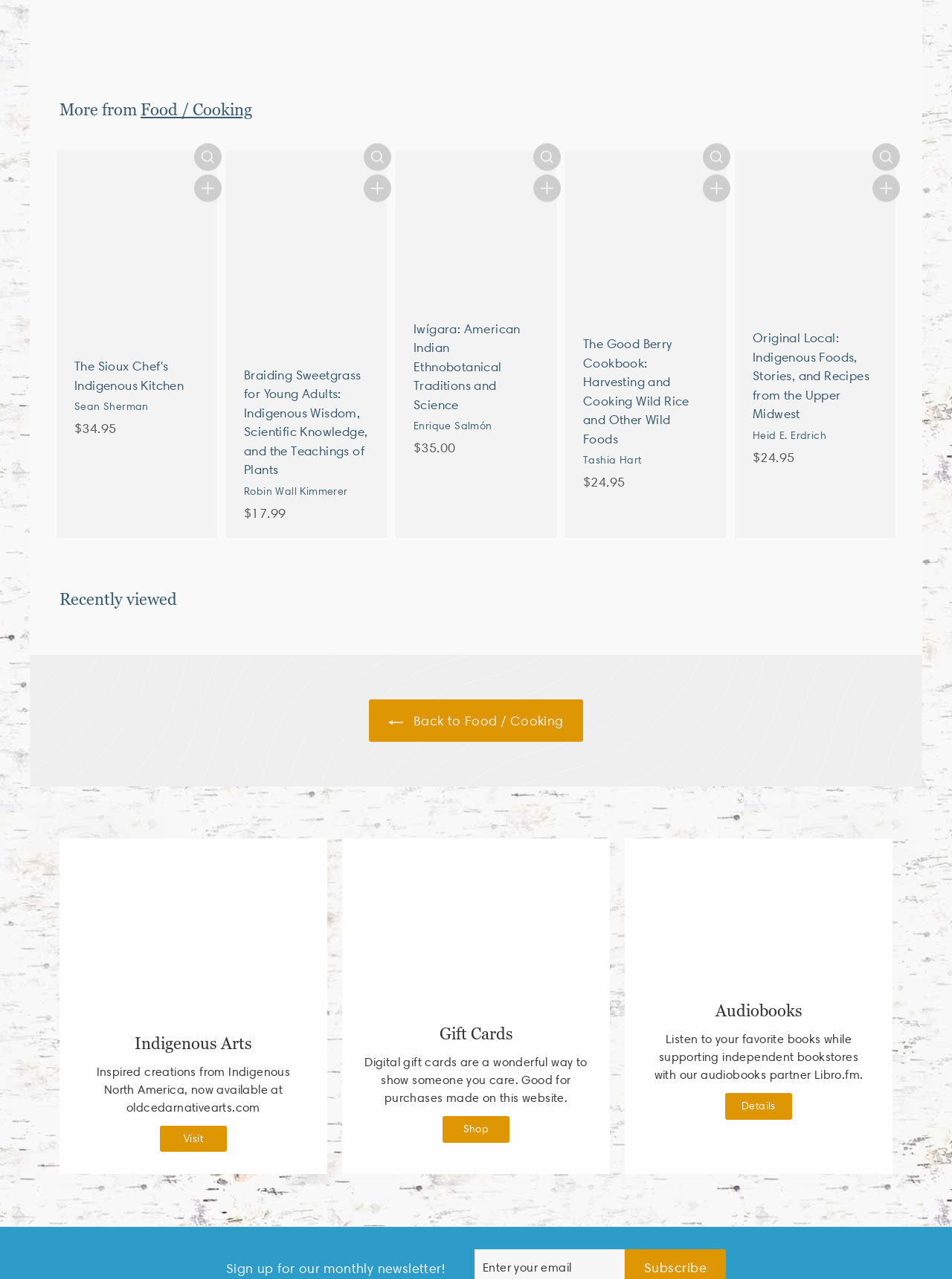What is the theme of the 'Indigenous Arts' section?
Could you give a comprehensive explanation in response to this question?

The 'Indigenous Arts' section displays an image with the text 'Old Cedar Native Arts', which suggests that this section is related to Native American art and culture.